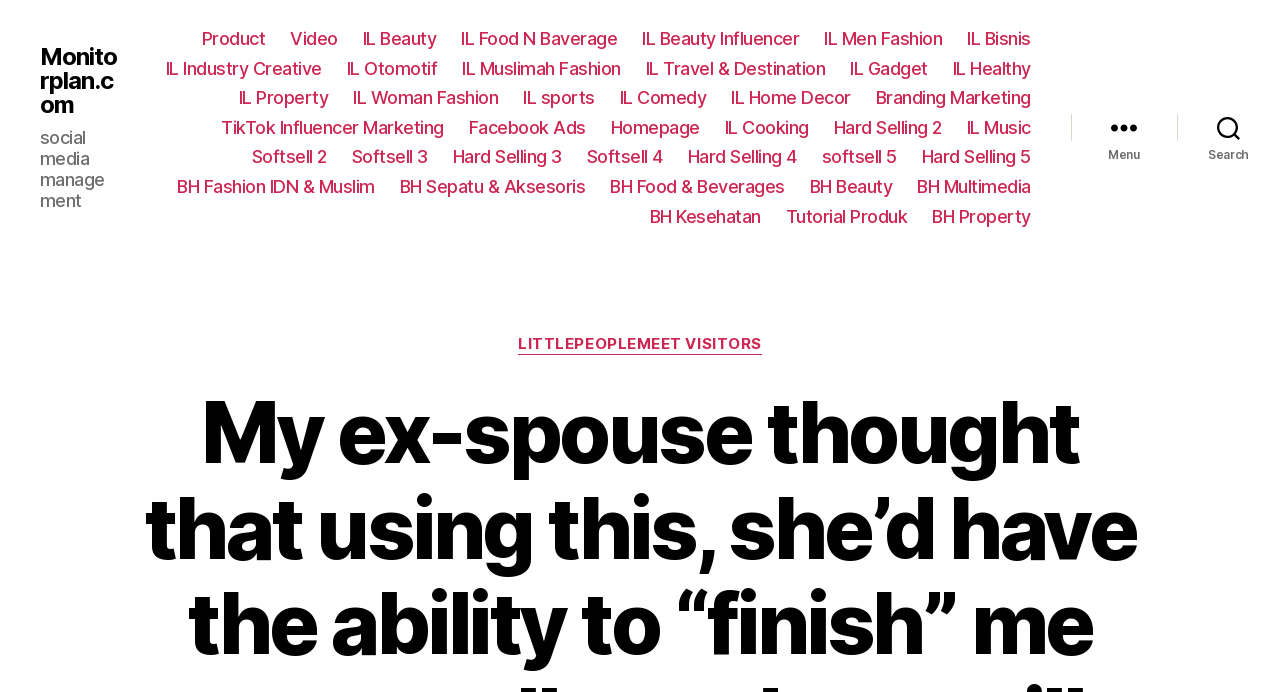Please find the bounding box coordinates of the element that you should click to achieve the following instruction: "Click on the 'IL Beauty' link". The coordinates should be presented as four float numbers between 0 and 1: [left, top, right, bottom].

[0.283, 0.04, 0.341, 0.072]